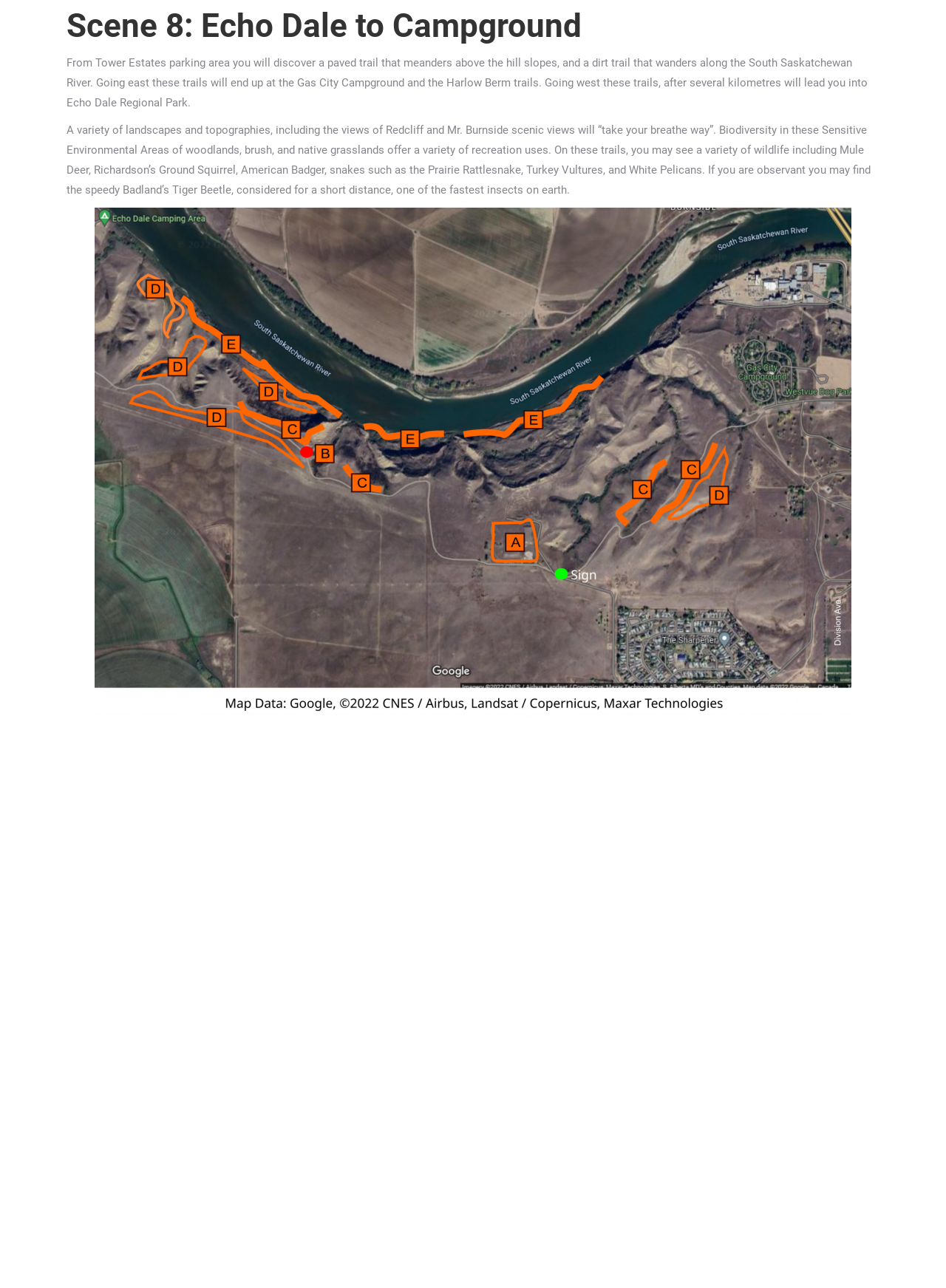Please find the bounding box coordinates in the format (top-left x, top-left y, bottom-right x, bottom-right y) for the given element description. Ensure the coordinates are floating point numbers between 0 and 1. Description: Go to Top

[0.958, 0.336, 0.992, 0.361]